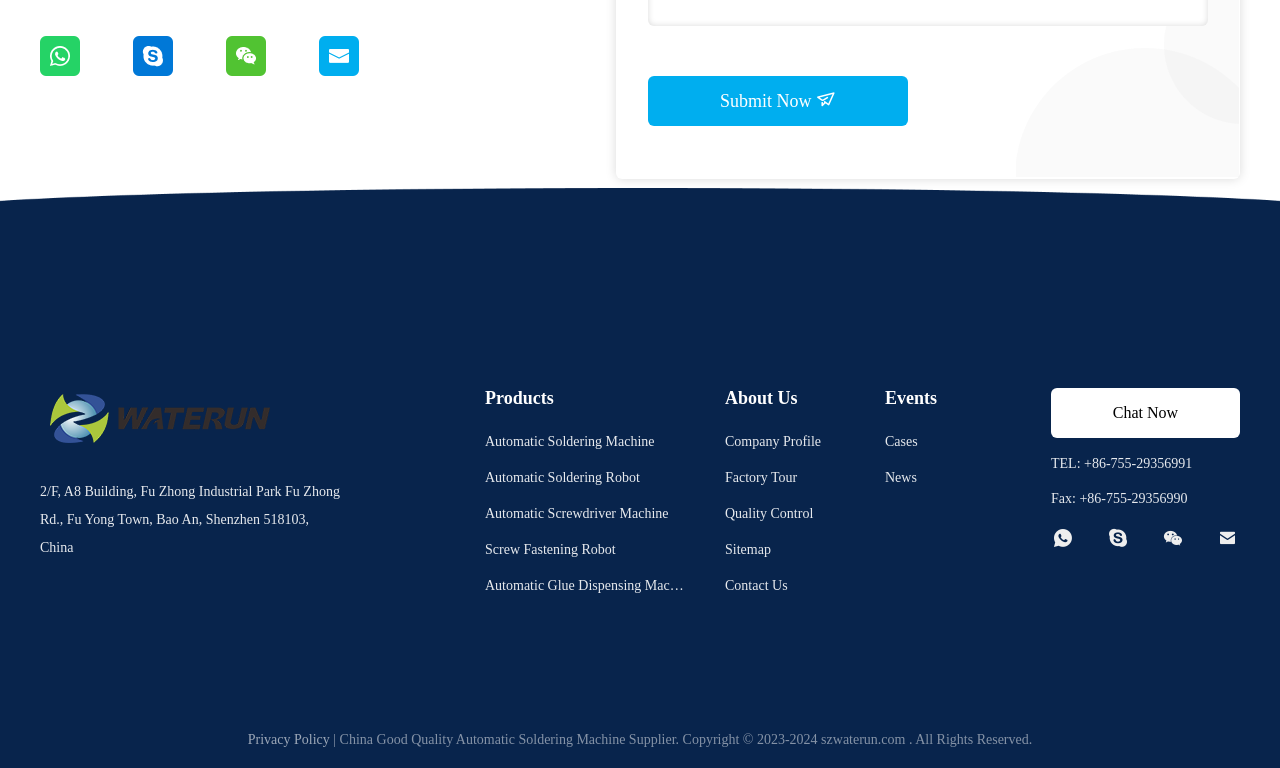What is the phone number of the company?
Answer with a single word or phrase, using the screenshot for reference.

+86-755-29356991